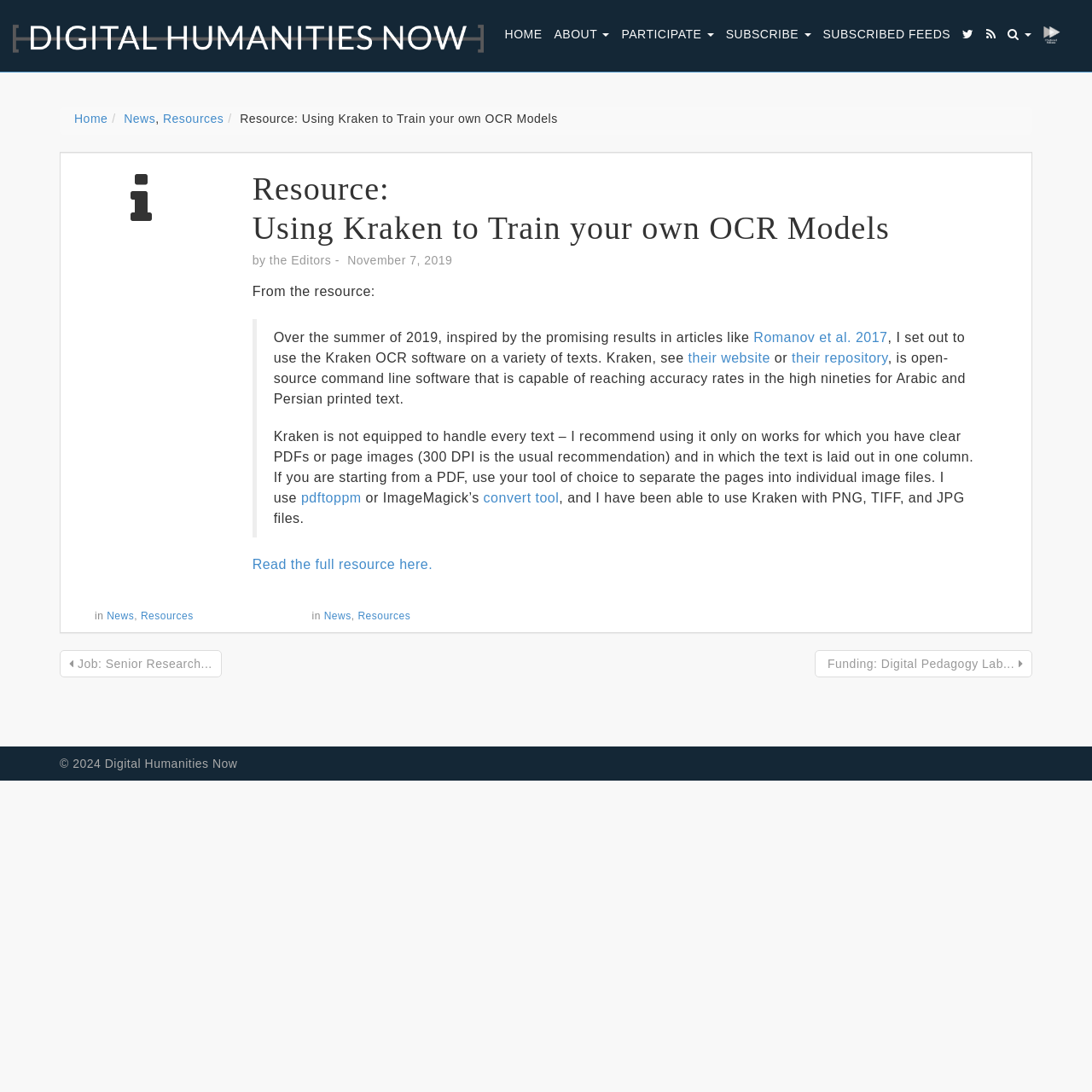Kindly determine the bounding box coordinates of the area that needs to be clicked to fulfill this instruction: "Click the HOME link".

[0.457, 0.012, 0.502, 0.051]